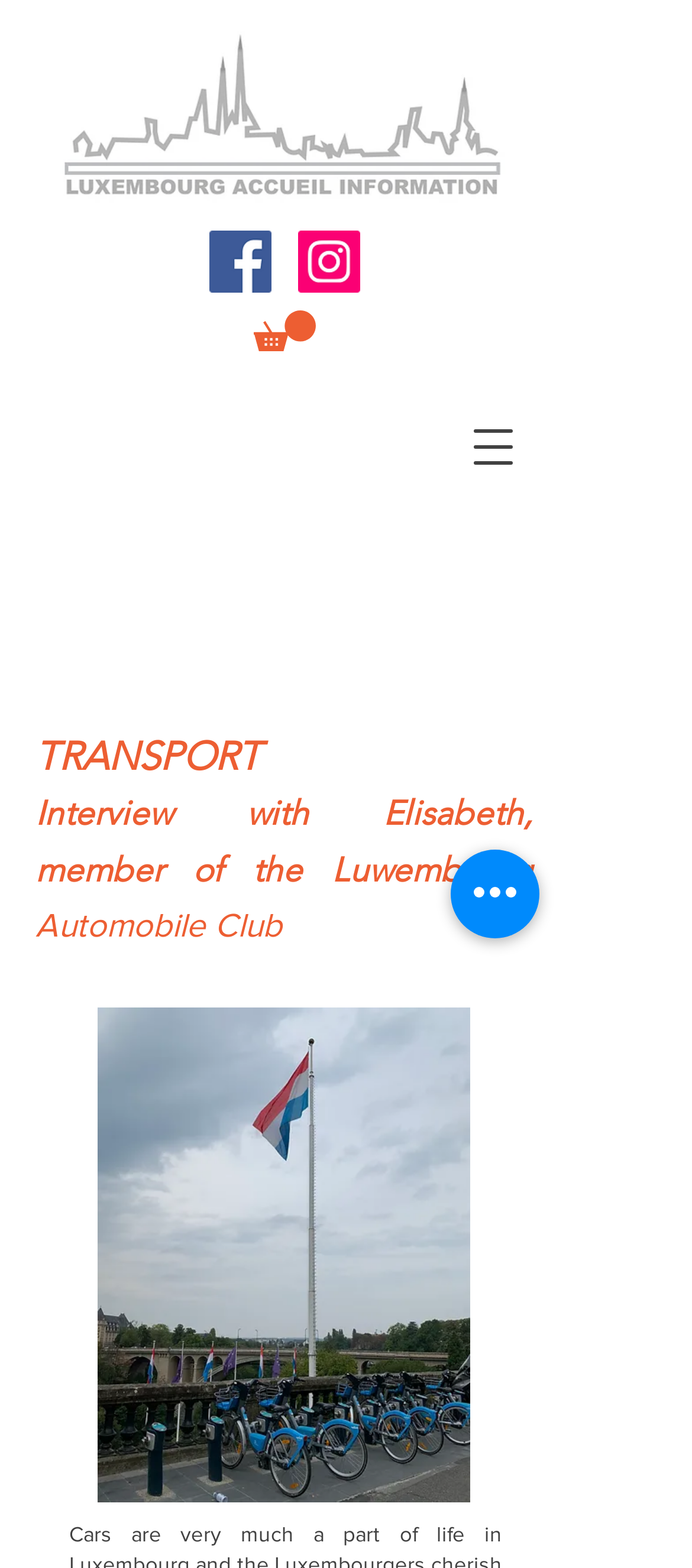Construct a comprehensive description capturing every detail on the webpage.

The webpage is about transportation in Luxembourg, with a prominent logo of "LAI gris" at the top left corner, taking up almost the entire width of the page. Below the logo, there is a social bar with two links to Facebook and Instagram, each accompanied by their respective icons. 

To the right of the social bar, there is a button labeled "Open navigation menu". Further to the right, there is an image with a link, but no text description is provided. 

The main content of the page is an interview with Elisabeth, a member of the Luxembourg Automobile Club, as indicated by a heading. Below the heading, there is a large image that takes up most of the page's width, likely a photo related to the interview. 

At the top right corner, there is a button labeled "Quick actions". Overall, the page has a simple layout with a focus on the interview and its accompanying image.